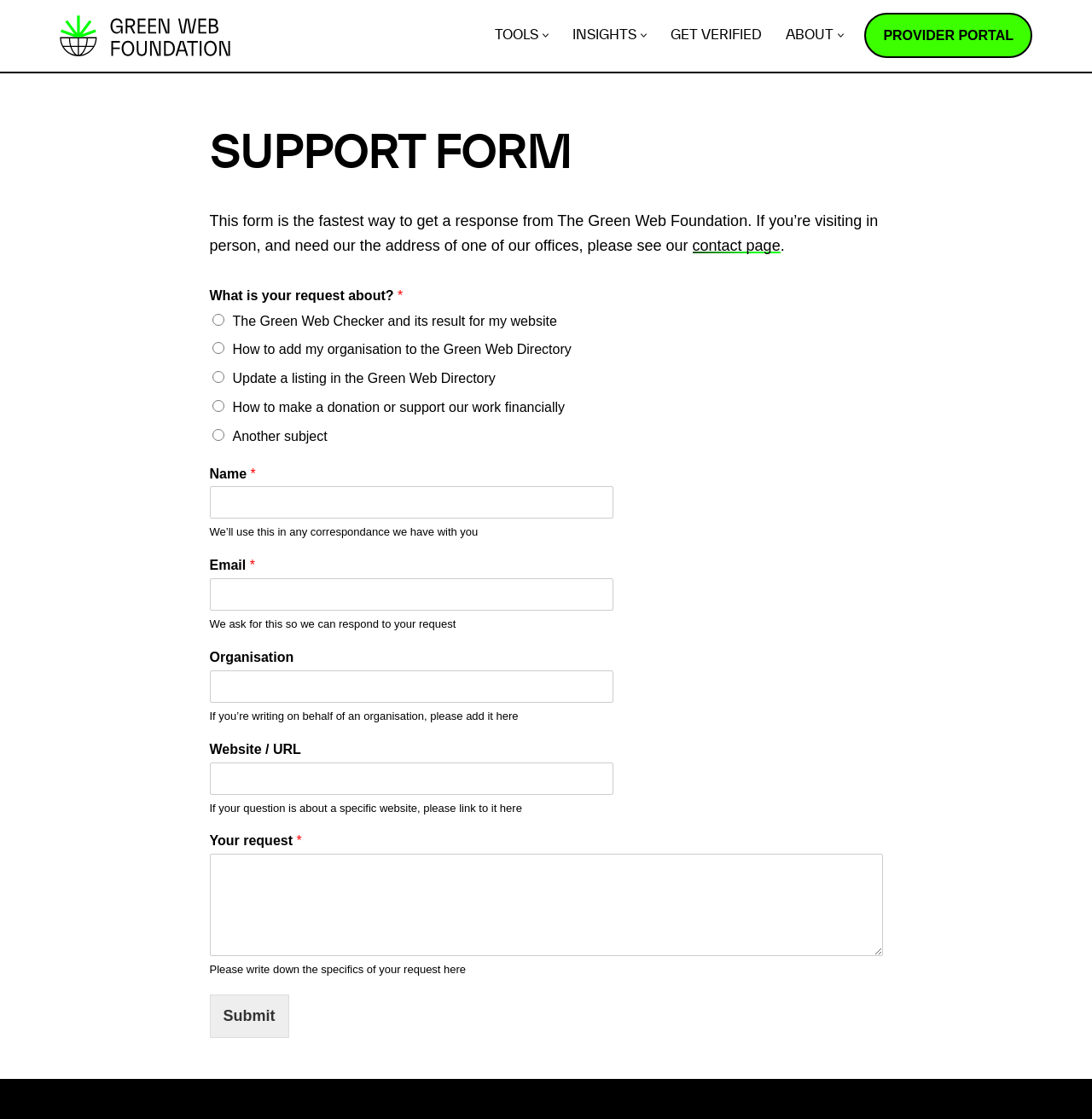Please determine the bounding box coordinates of the element to click in order to execute the following instruction: "Click the 'Submit' button". The coordinates should be four float numbers between 0 and 1, specified as [left, top, right, bottom].

[0.192, 0.889, 0.264, 0.928]